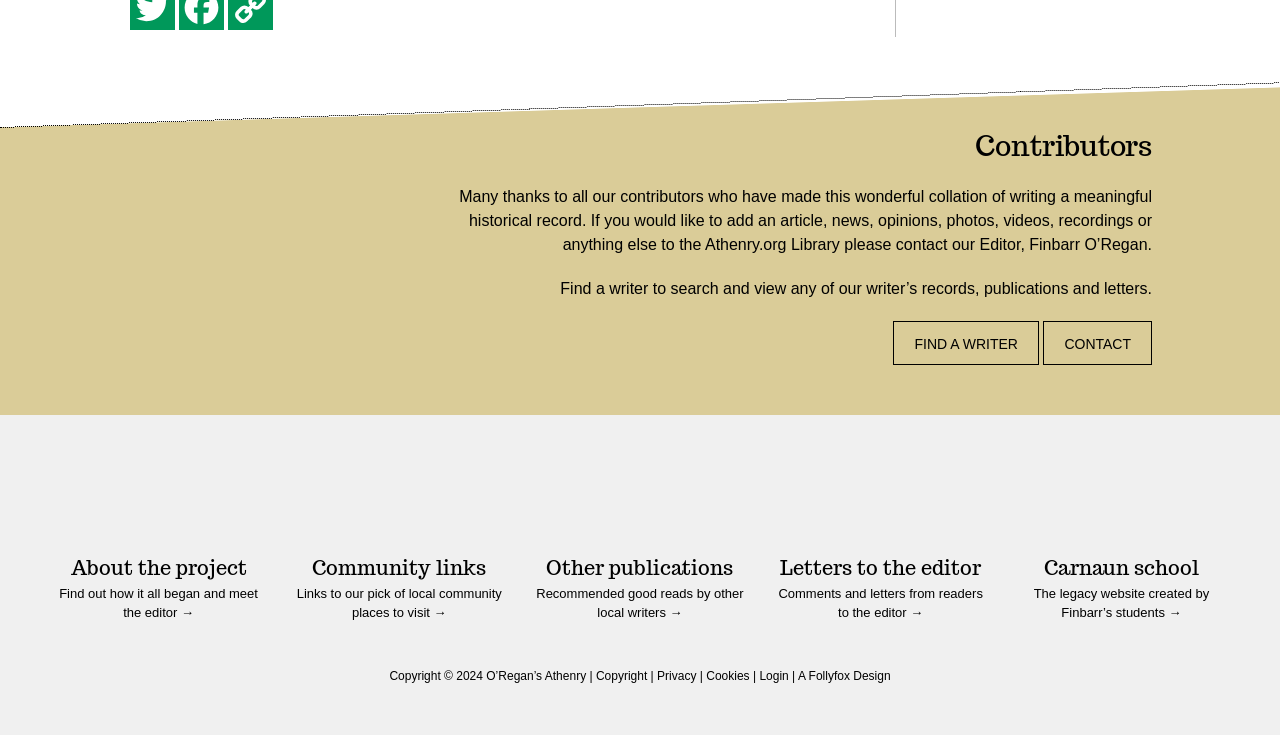Refer to the screenshot and answer the following question in detail:
How can one search for a writer's records?

The link 'FIND A WRITER' is present on the webpage, which suggests that clicking on it will allow users to search for a writer's records, publications, and letters.